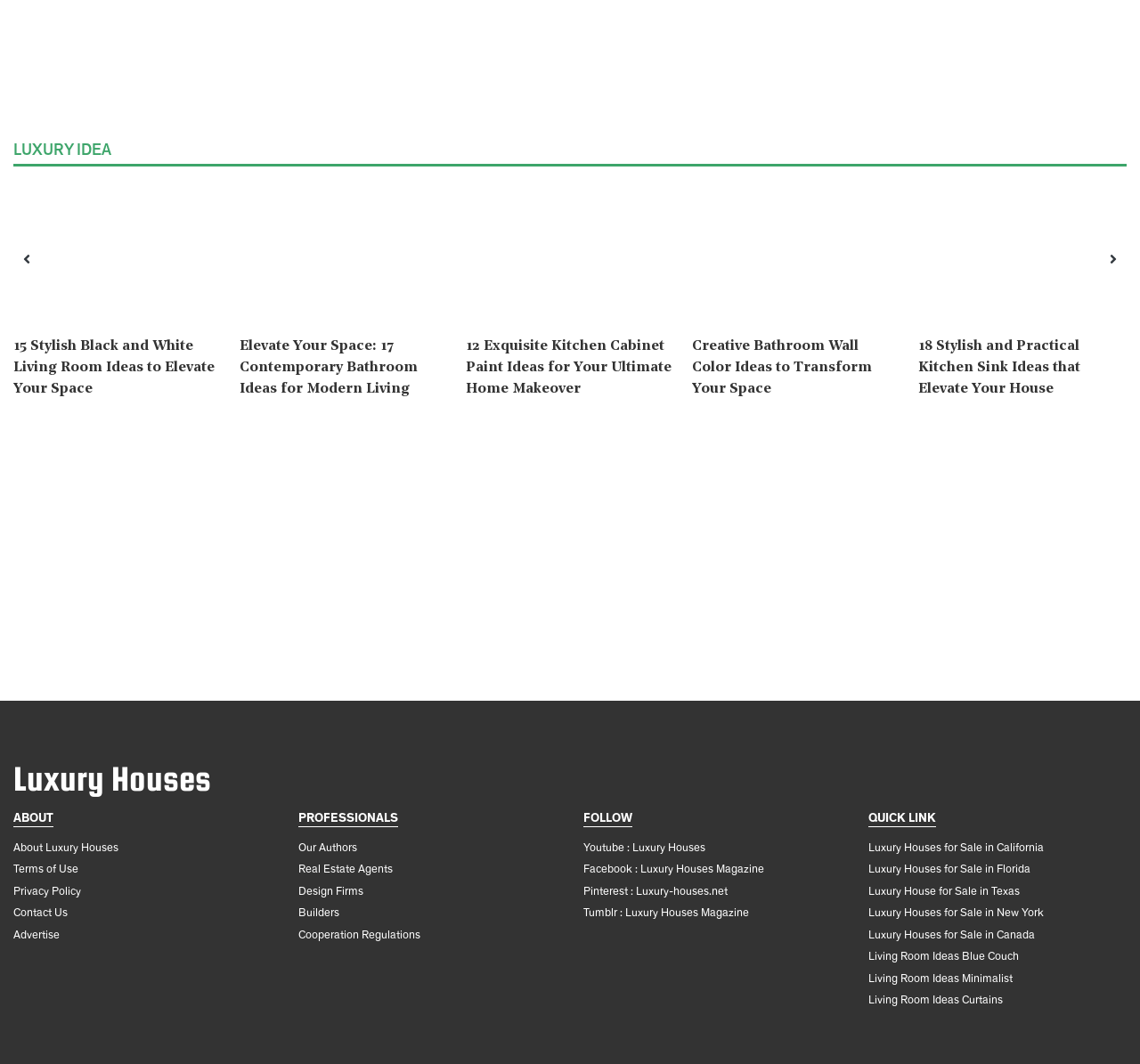Identify the bounding box coordinates for the element you need to click to achieve the following task: "Click on 'Elevate Your Space: 17 Contemporary Bathroom Ideas for Modern Living'". Provide the bounding box coordinates as four float numbers between 0 and 1, in the form [left, top, right, bottom].

[0.012, 0.169, 0.195, 0.309]